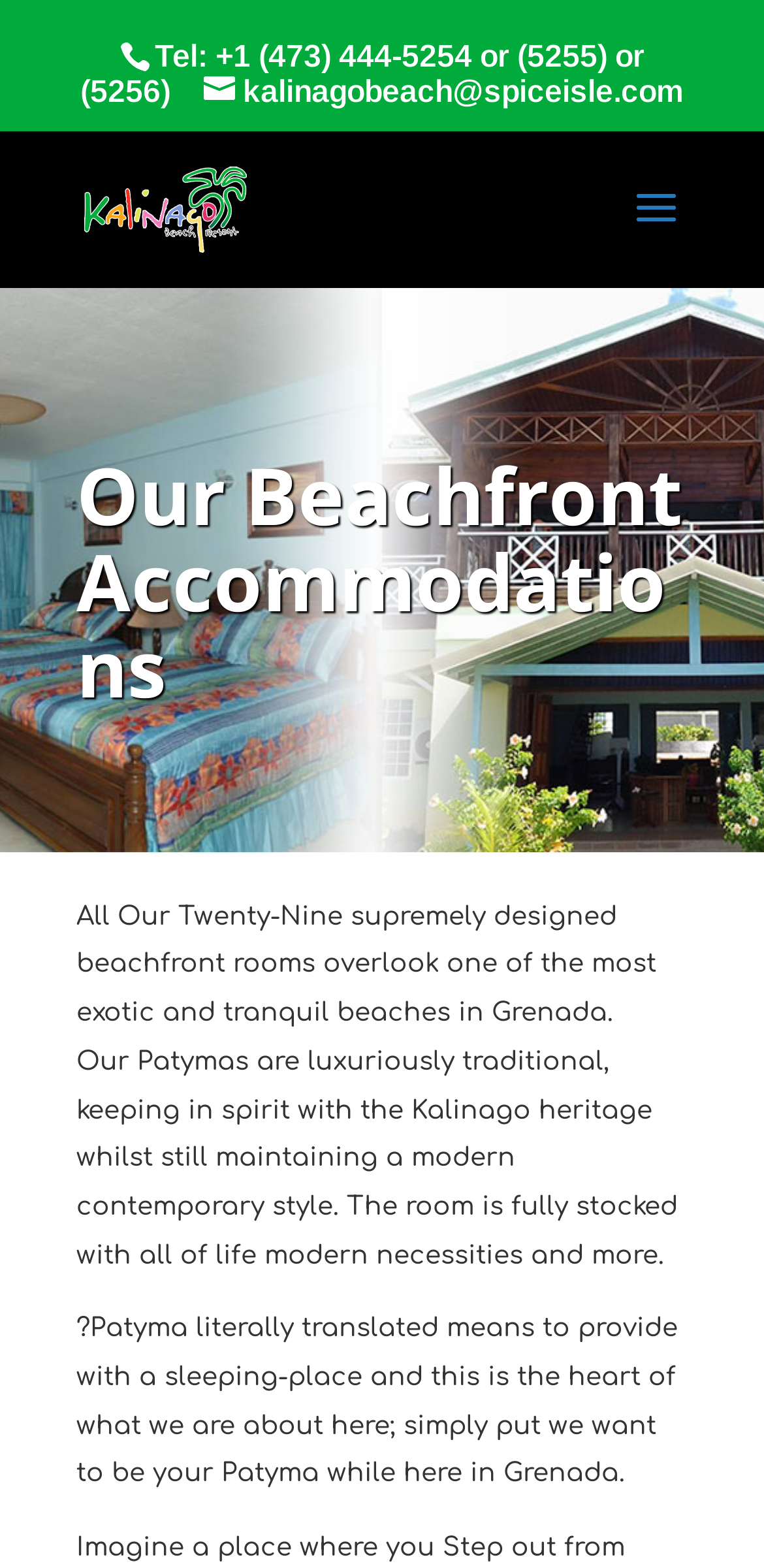Provide your answer in one word or a succinct phrase for the question: 
What is the email address to contact the resort?

kalinagobeach@spiceisle.com